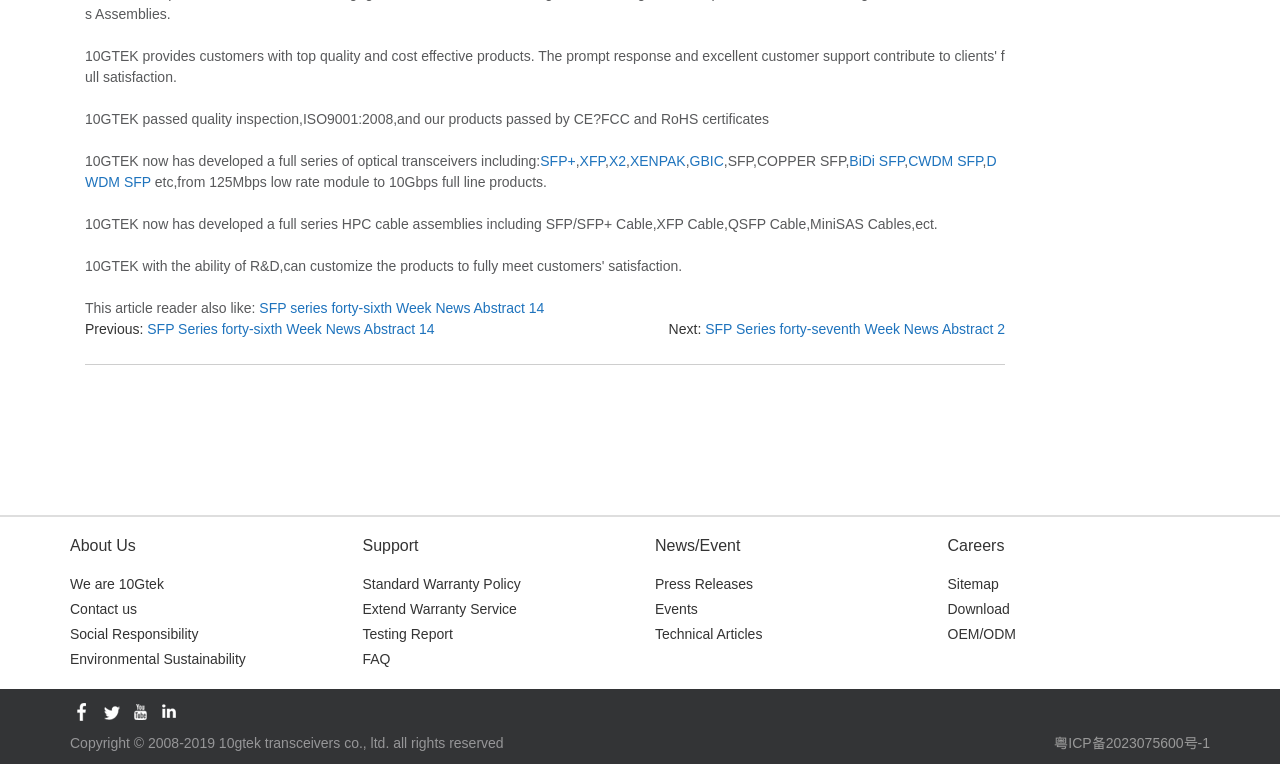Utilize the information from the image to answer the question in detail:
What is the copyright year range of 10GTEK?

From the static text element at the bottom of the page, we can see that the copyright year range of 10GTEK is from 2008 to 2019.